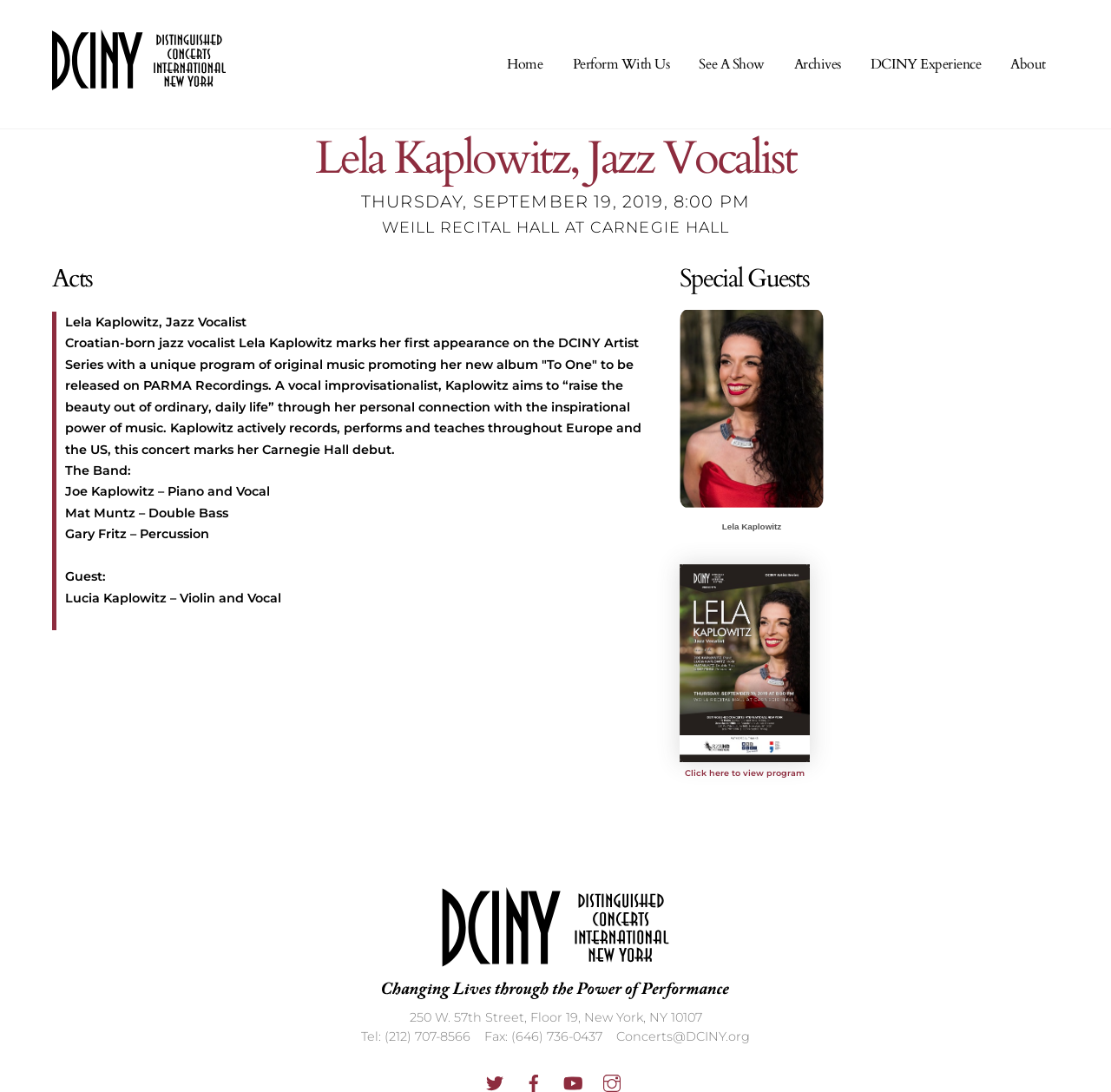How many musicians are part of Lela Kaplowitz's band?
Carefully analyze the image and provide a thorough answer to the question.

I found the answer by counting the number of musicians mentioned in the StaticText 'The Band:' section, which lists Joe Kaplowitz, Mat Muntz, and Gary Fritz.